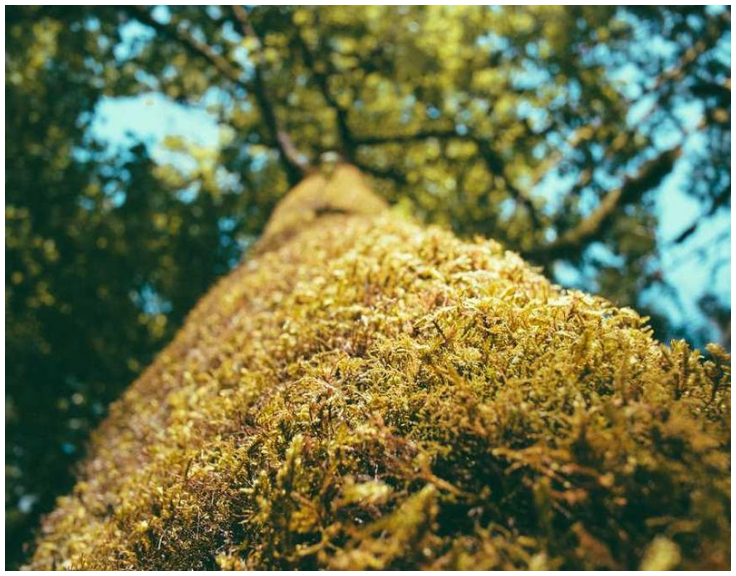Using the information shown in the image, answer the question with as much detail as possible: What color are the leaves in the image?

The leaves and branches above the tree trunk are described as 'bright green', indicating a vibrant and healthy color, which adds to the overall sense of vitality and connection to nature in the image.